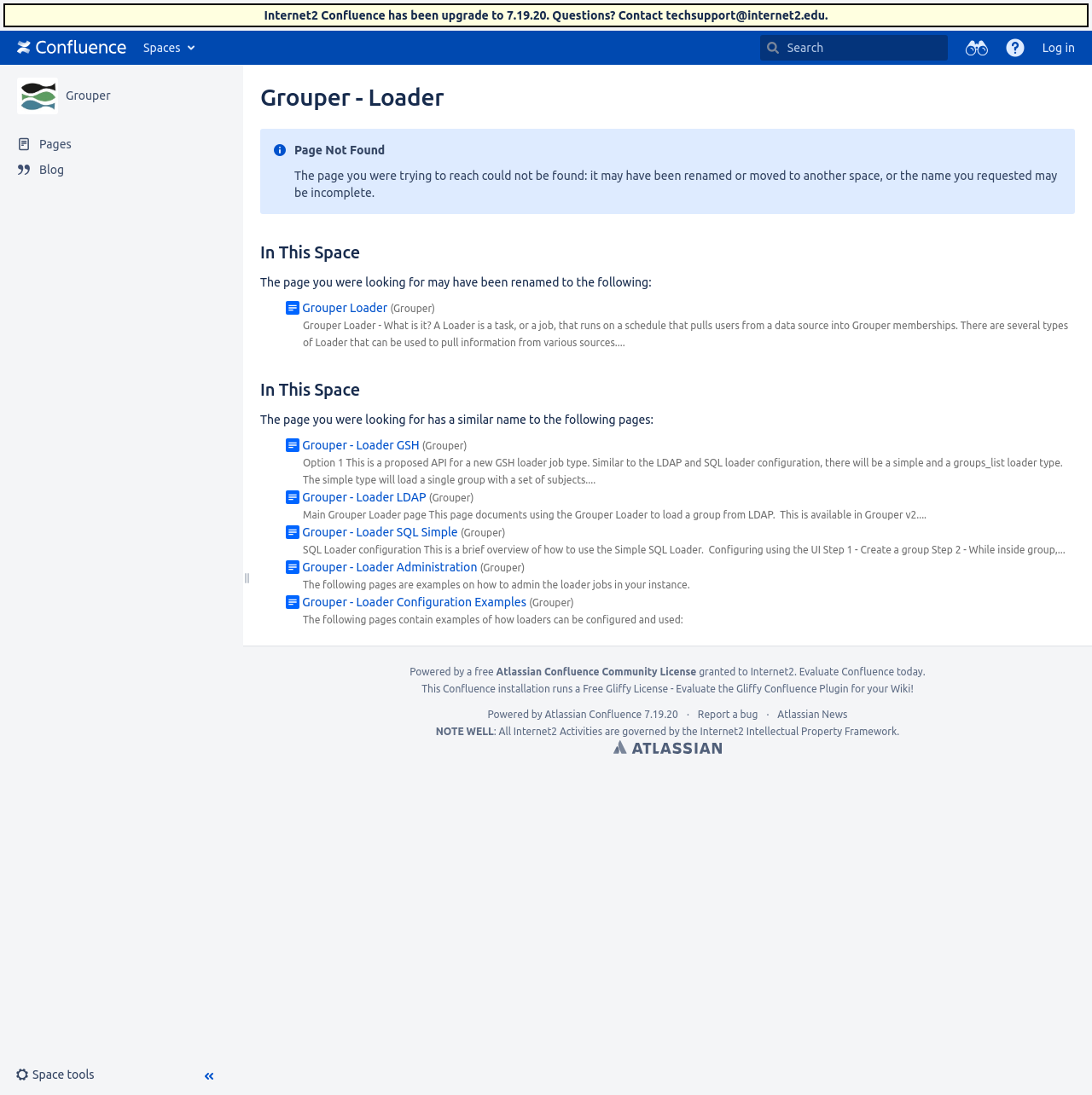What is the name of the Confluence license used by Internet2?
Please use the image to deliver a detailed and complete answer.

I found the answer by looking at the bottom of the webpage, where it says 'Powered by a free Atlassian Confluence Community License granted to Internet2.' This indicates that the Confluence license used by Internet2 is the Atlassian Confluence Community License.